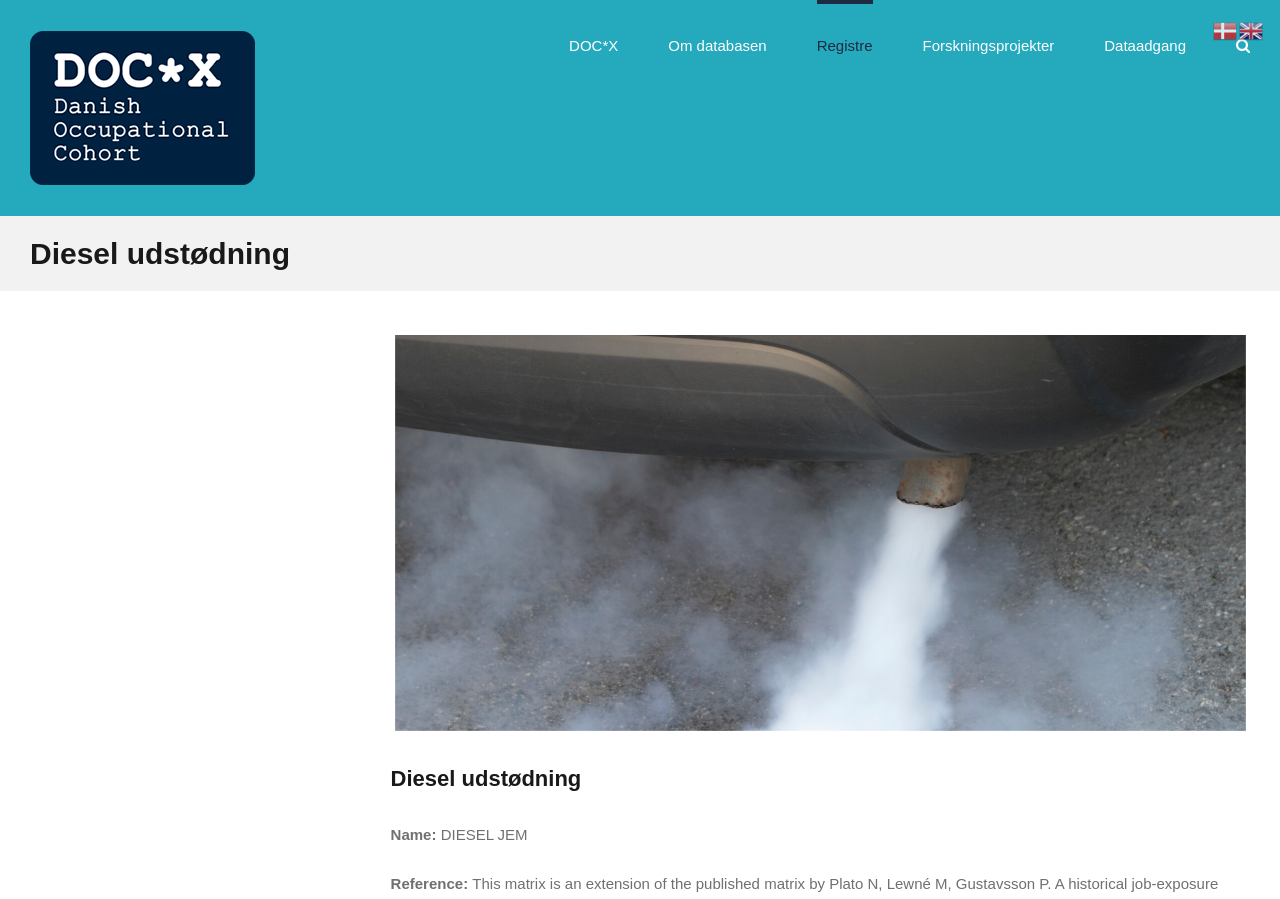Find the bounding box coordinates of the clickable region needed to perform the following instruction: "Switch to English language". The coordinates should be provided as four float numbers between 0 and 1, i.e., [left, top, right, bottom].

[0.968, 0.023, 0.988, 0.042]